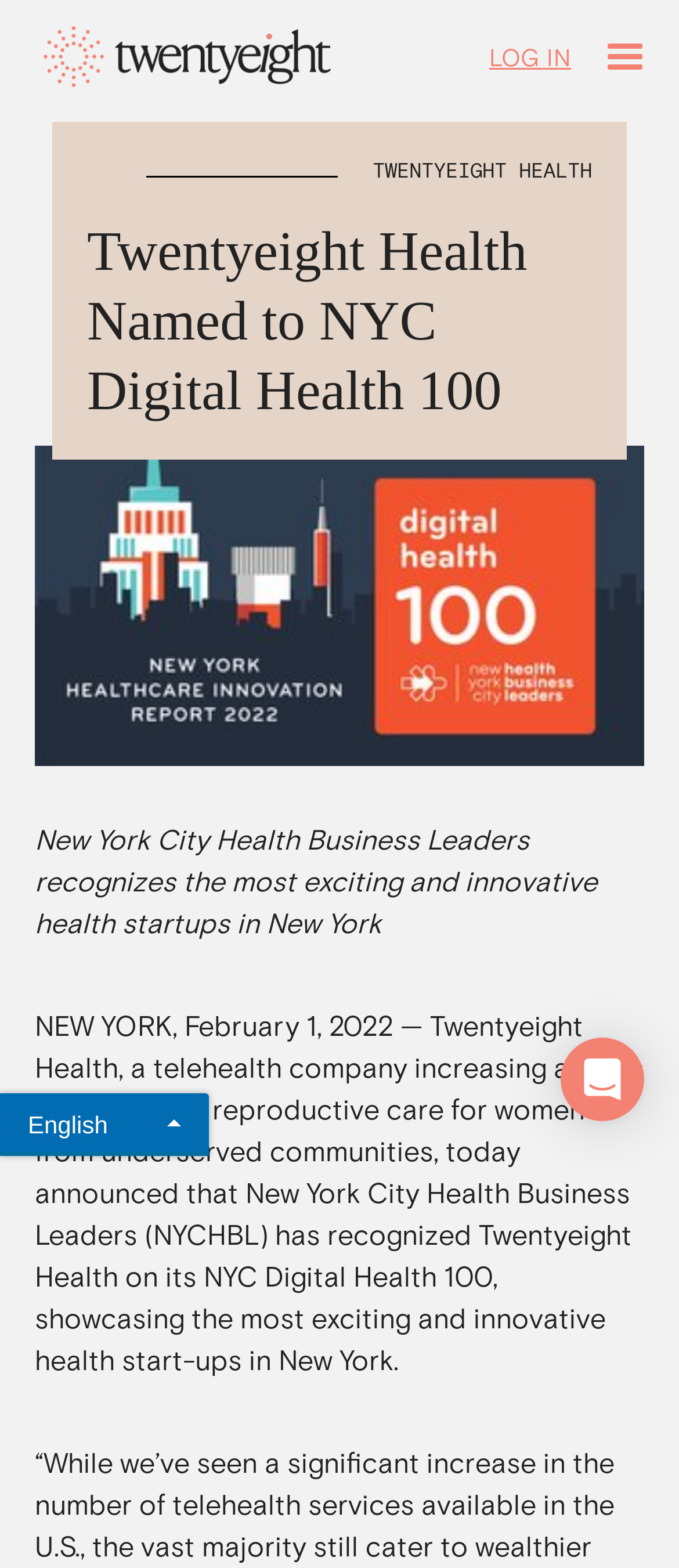What is the language of the webpage?
Using the details from the image, give an elaborate explanation to answer the question.

From the button element, we can see that the language of the webpage is English, as indicated by the button 'English'.